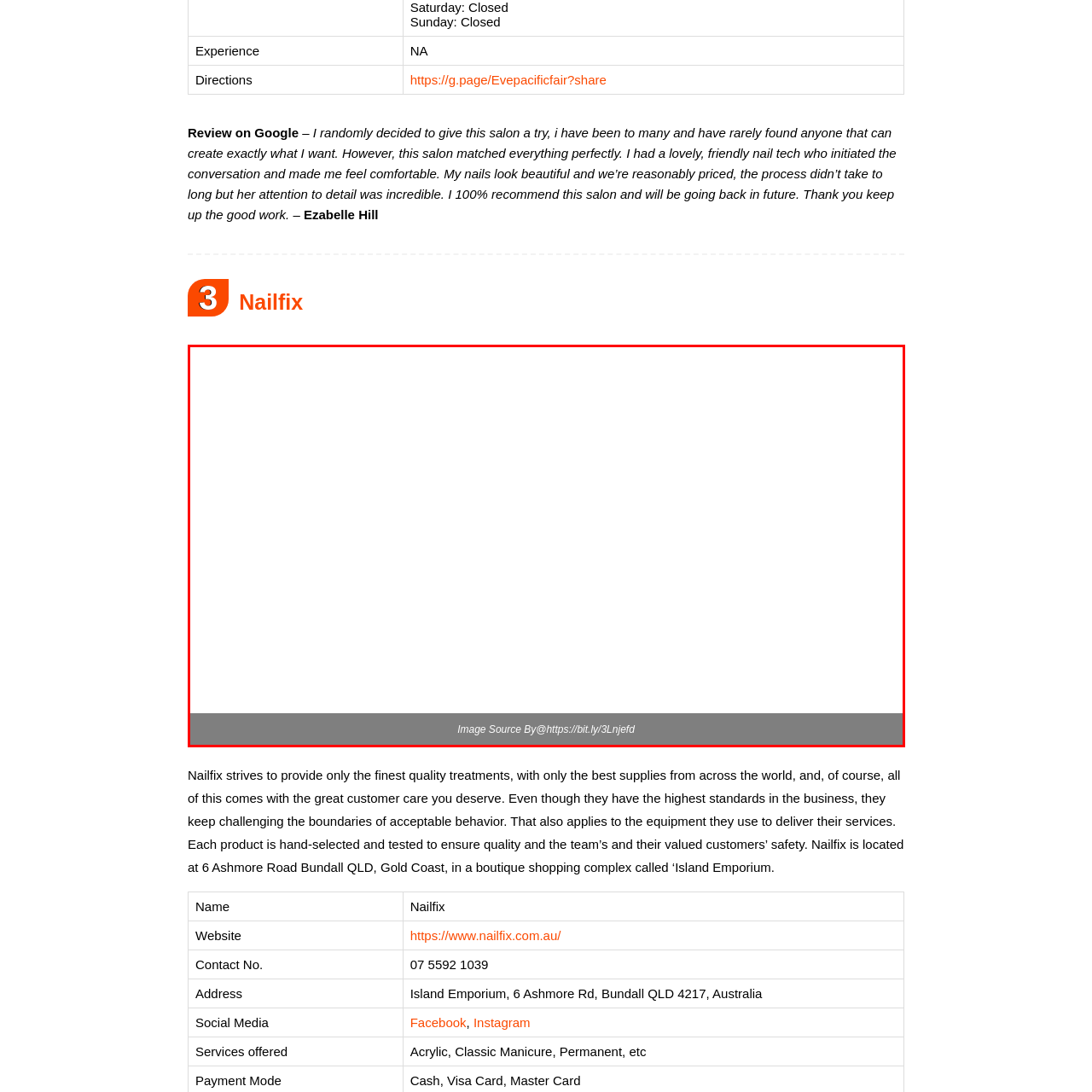Look at the section of the image marked by the red box and offer an in-depth answer to the next question considering the visual cues: Is the aesthetic of the branding design clean?

According to the caption, the aesthetic of the branding design is clean, emphasizing the salon's commitment to quality services and customer care.